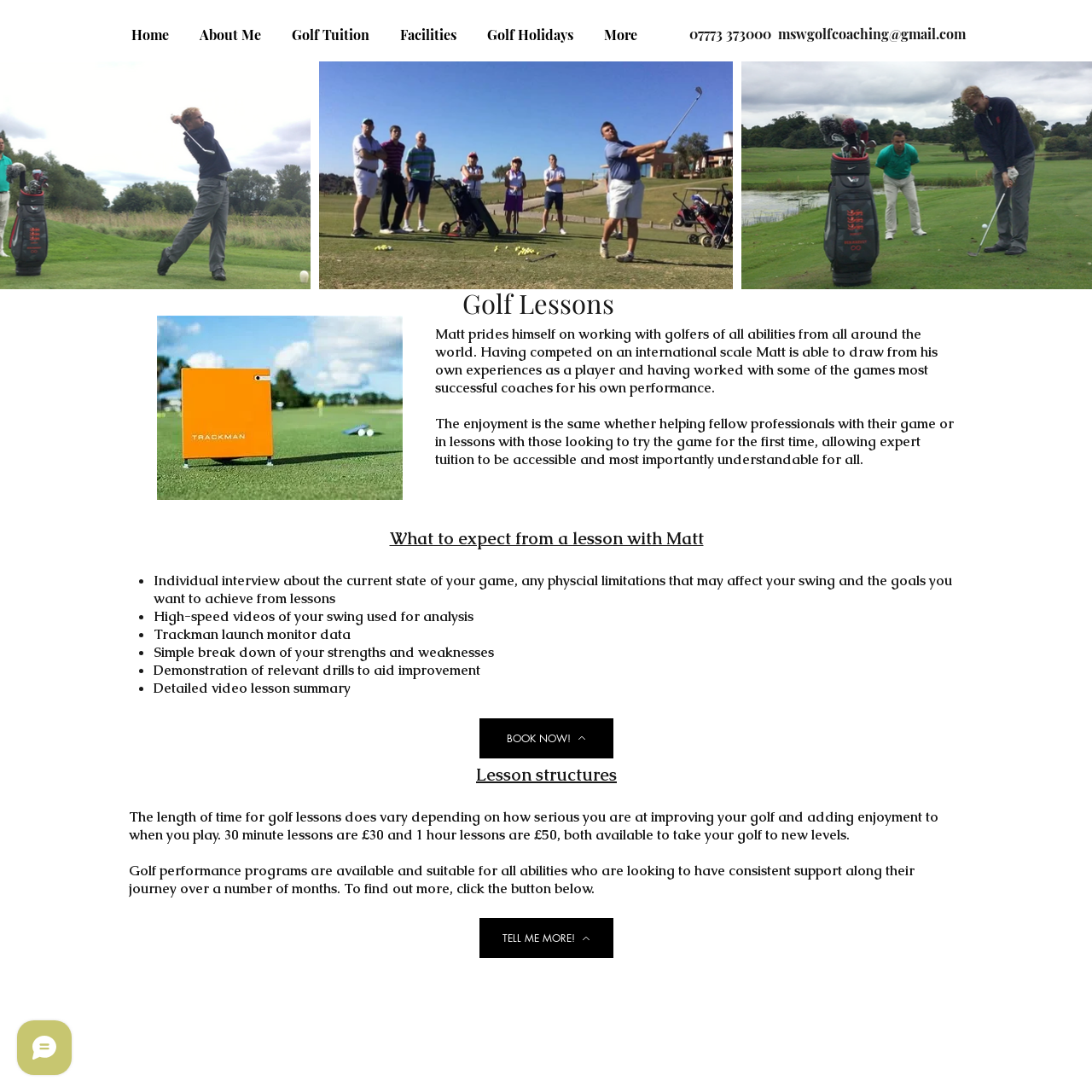Pinpoint the bounding box coordinates of the element that must be clicked to accomplish the following instruction: "Call the phone number". The coordinates should be in the format of four float numbers between 0 and 1, i.e., [left, top, right, bottom].

[0.62, 0.016, 0.717, 0.047]